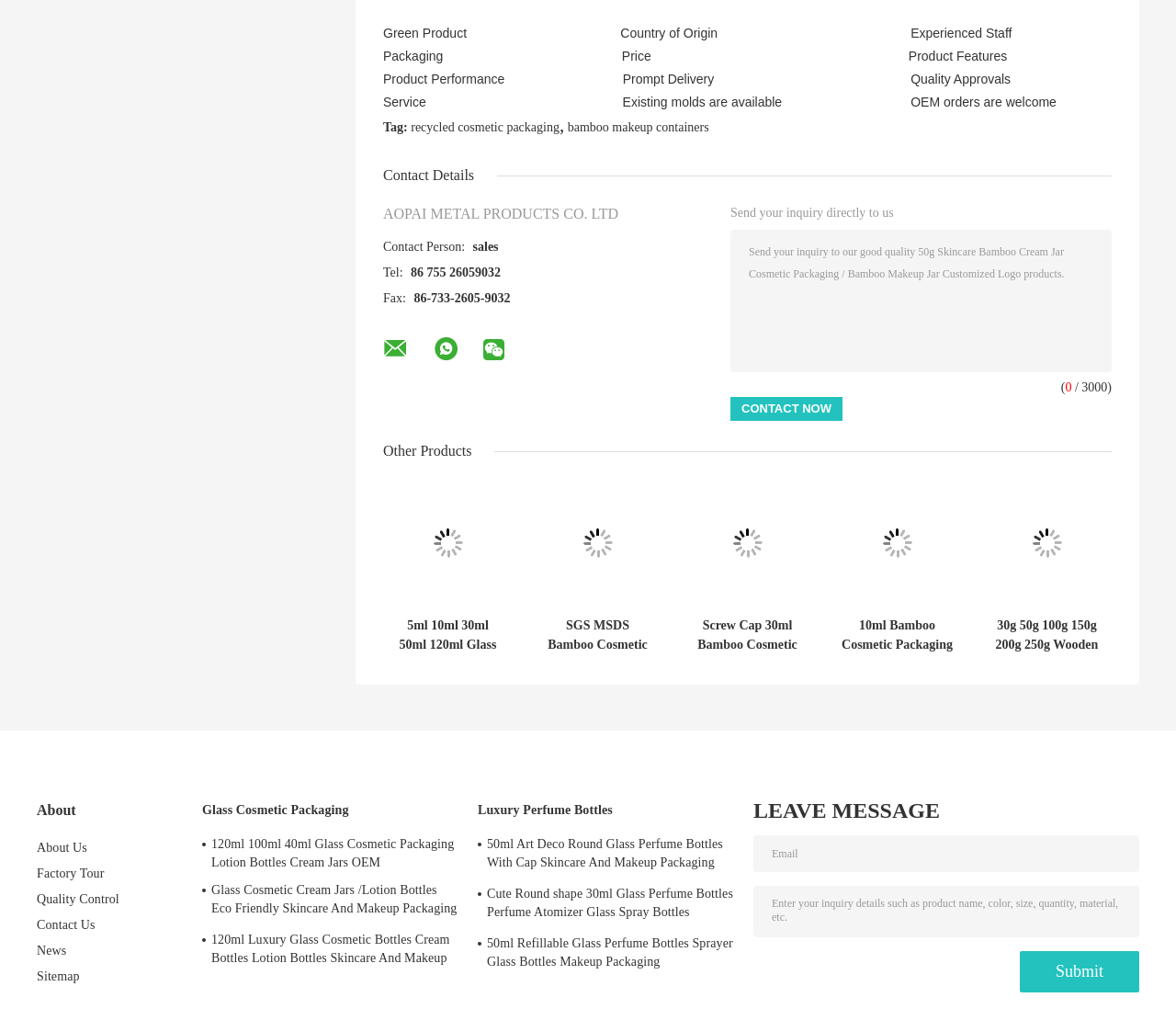How many social media links are there?
Give a single word or phrase as your answer by examining the image.

3